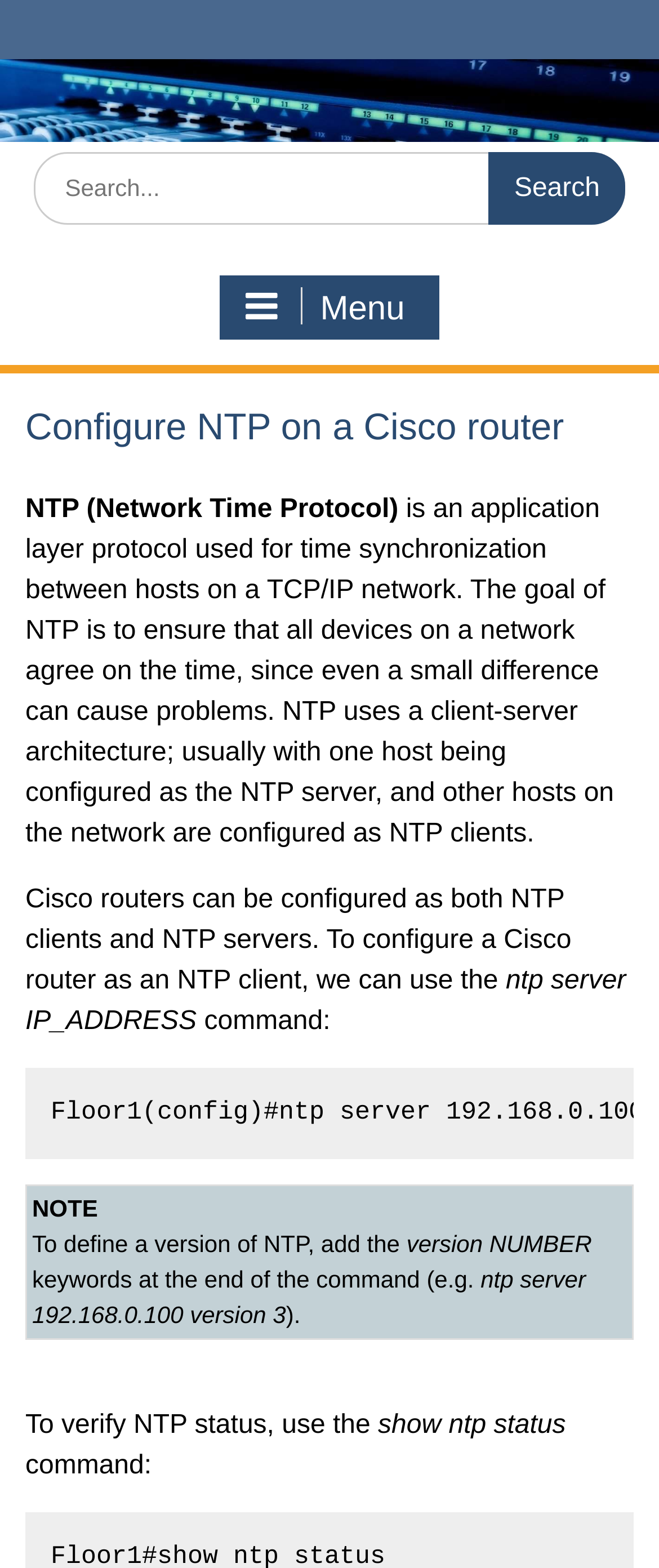Based on the element description: "Menu", identify the bounding box coordinates for this UI element. The coordinates must be four float numbers between 0 and 1, listed as [left, top, right, bottom].

[0.335, 0.176, 0.665, 0.217]